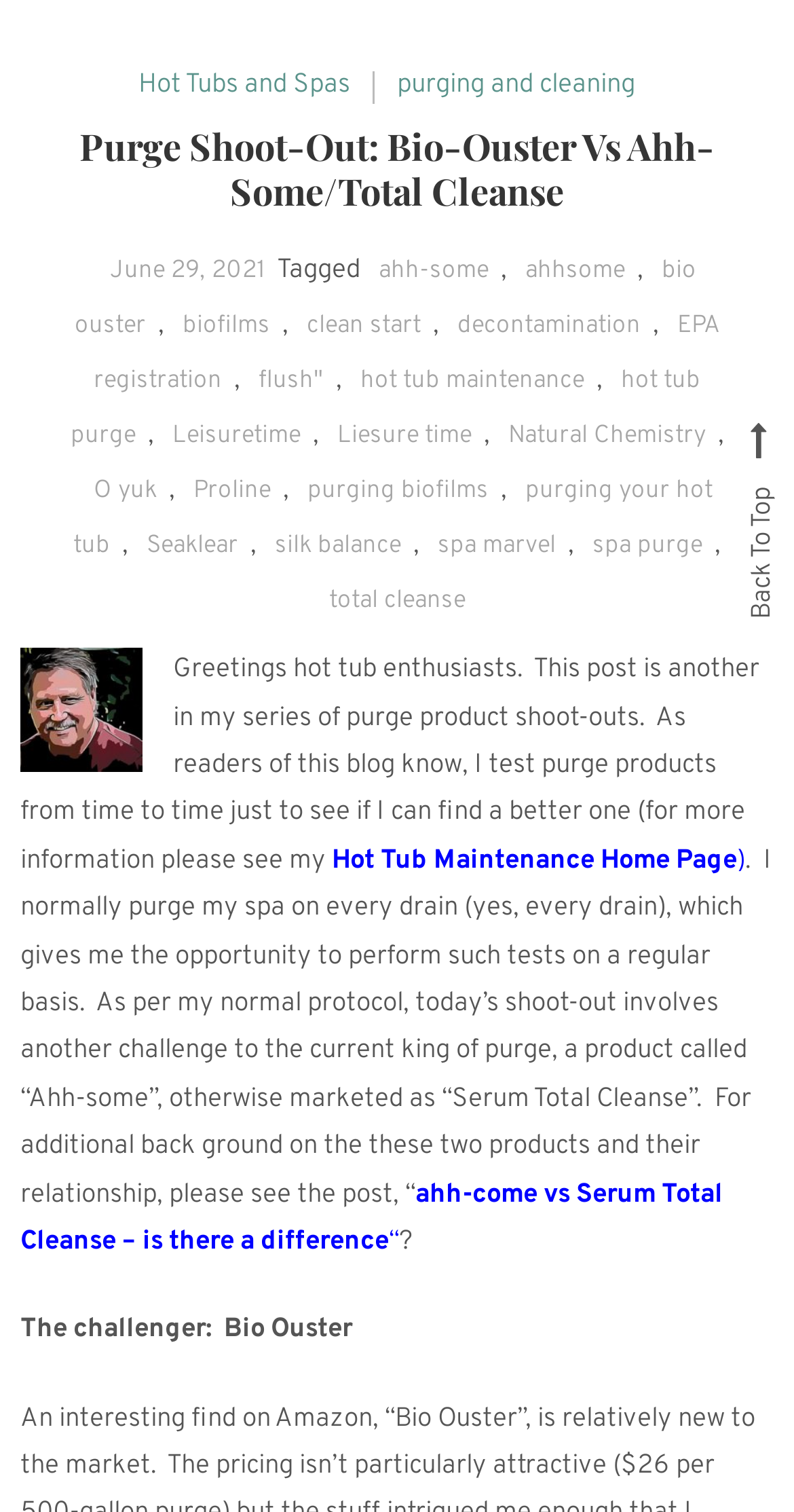Given the webpage screenshot, identify the bounding box of the UI element that matches this description: "hot tub purge".

[0.088, 0.241, 0.882, 0.299]